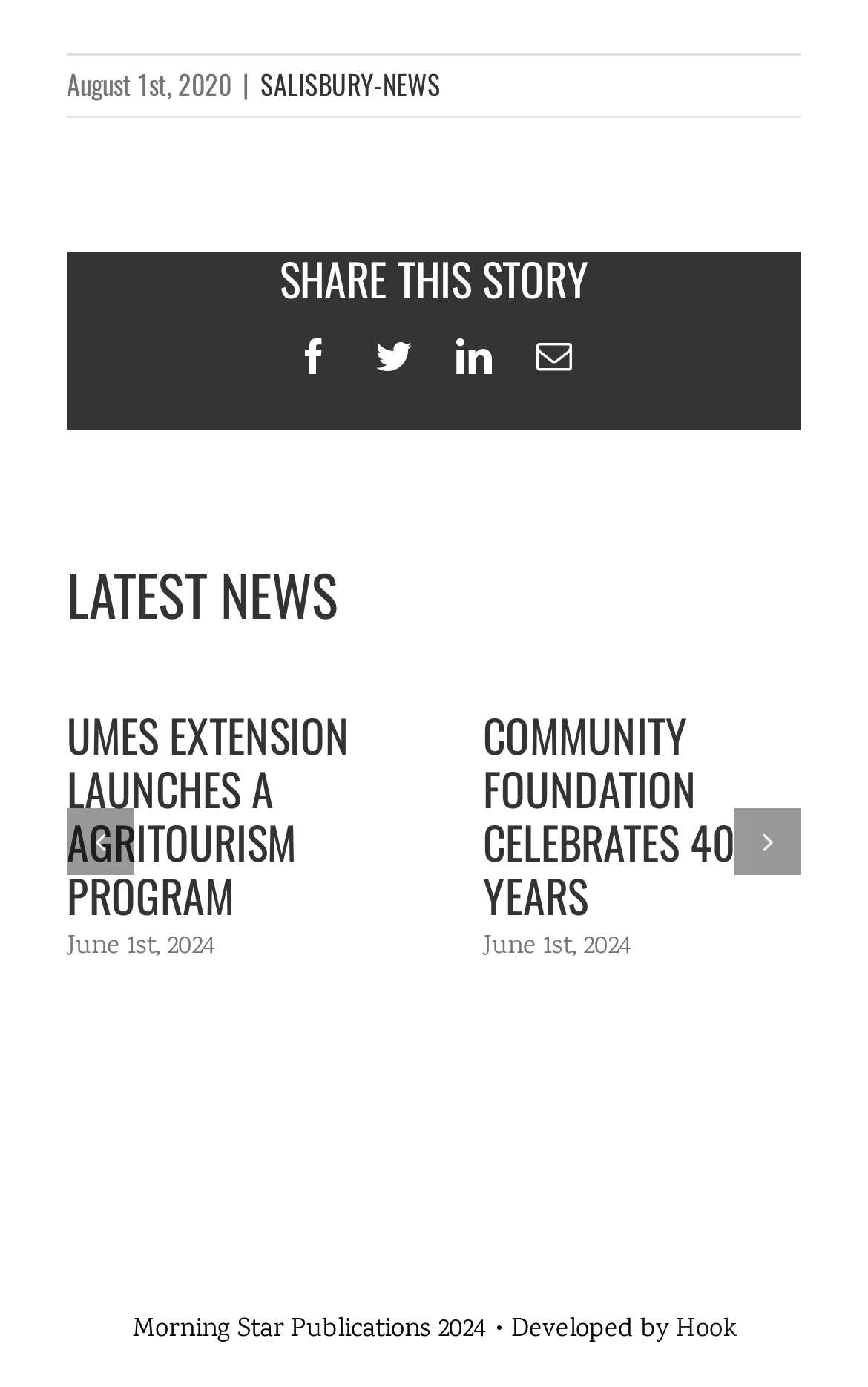Respond to the following query with just one word or a short phrase: 
What is the name of the publication at the bottom of the webpage?

Morning Star Publications